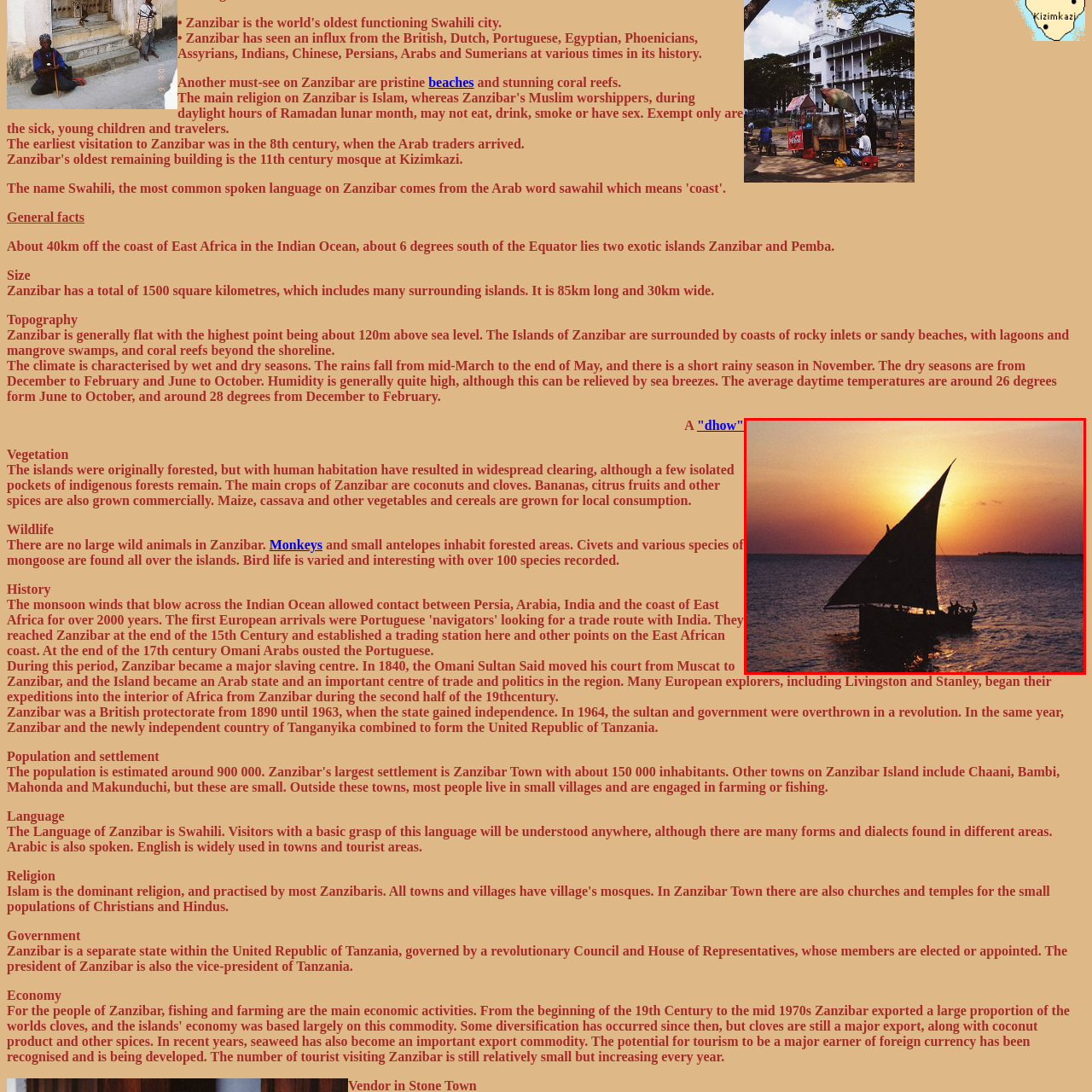What is the significance of dhows in Zanzibar's history?
Focus on the image highlighted within the red borders and answer with a single word or short phrase derived from the image.

Used for trade